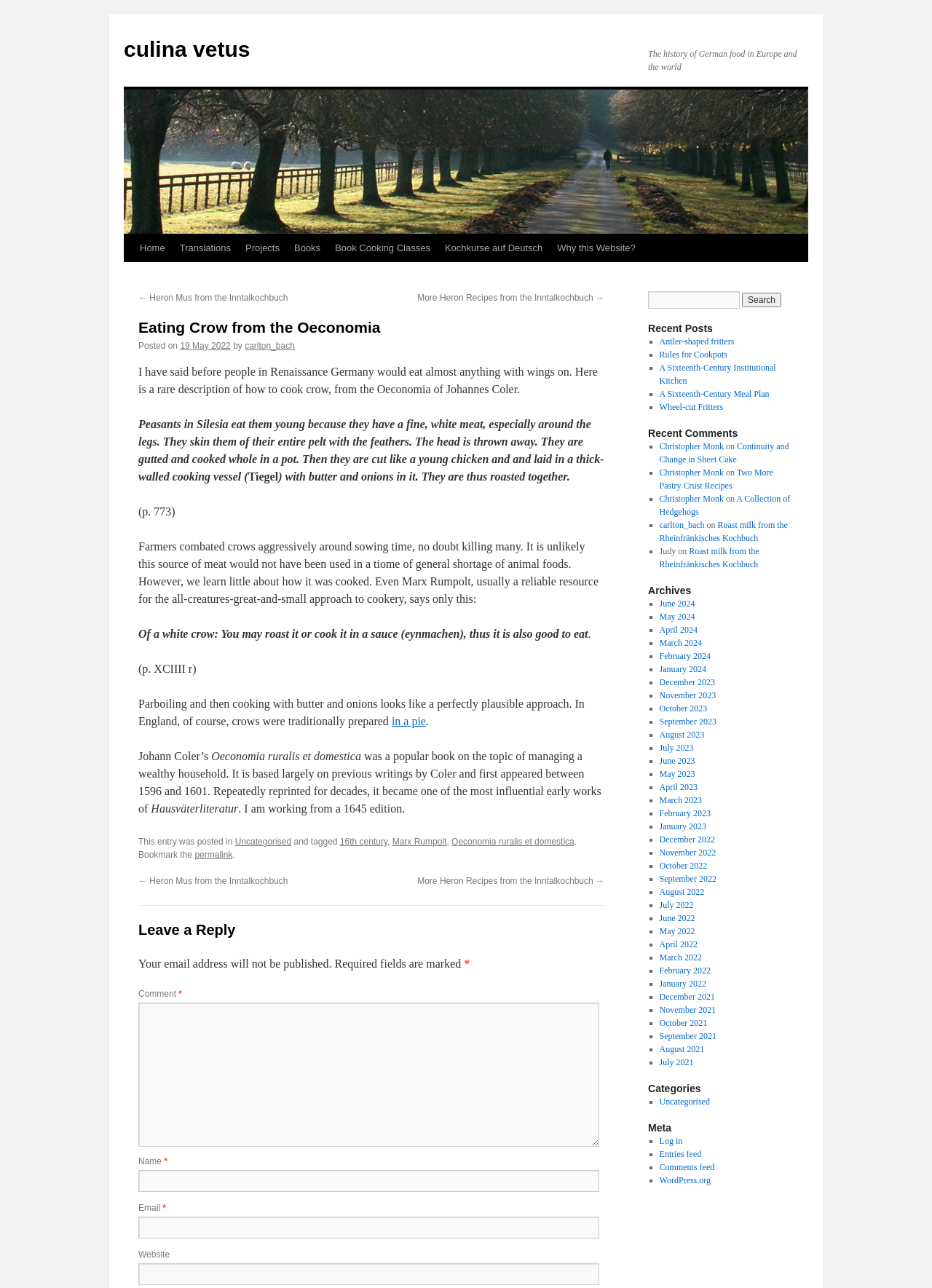Use one word or a short phrase to answer the question provided: 
What is the title of the webpage?

Eating Crow from the Oeconomia